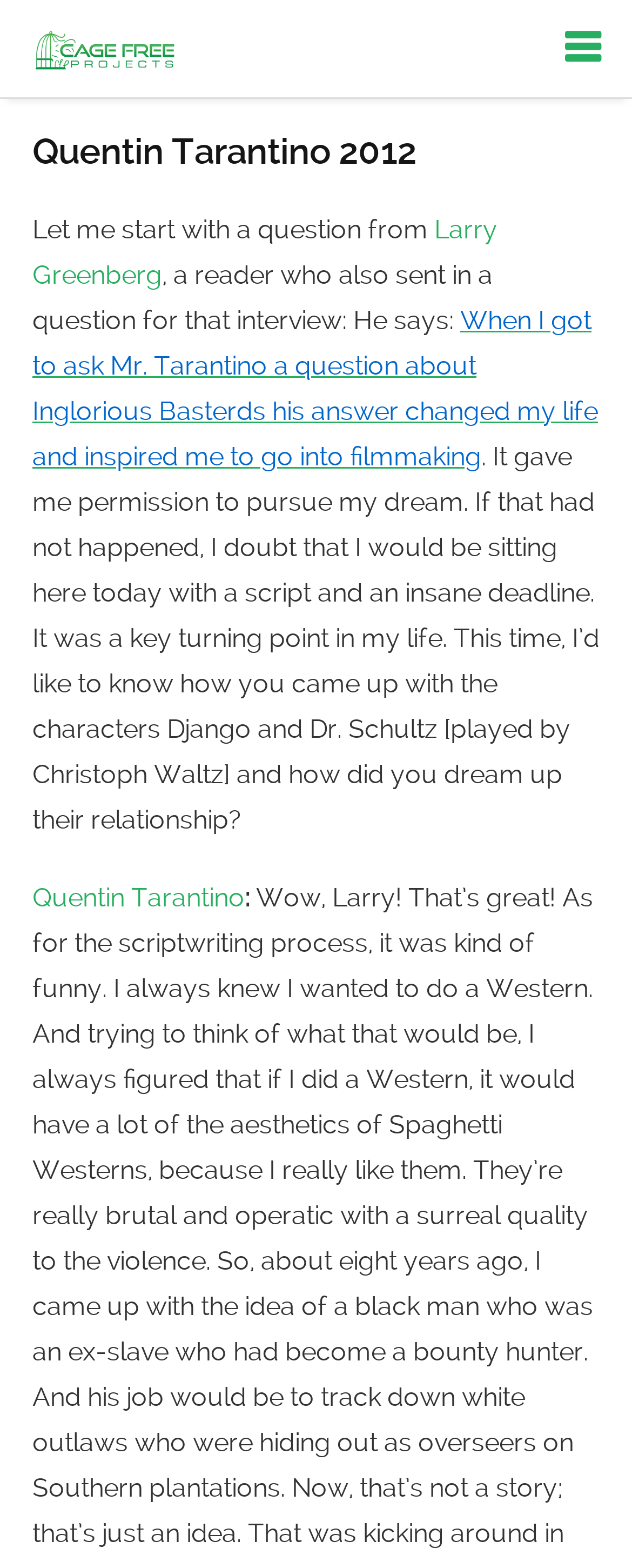Give a detailed explanation of the elements present on the webpage.

The webpage appears to be an interview or Q&A session with Quentin Tarantino. At the top left of the page, there is a logo or image of "Cage Free Projects" with a link to the same. On the top right, there is a button with an icon. 

Below the logo, there is a heading that reads "Quentin Tarantino 2012". Underneath the heading, there is a block of text that starts with "Let me start with a question from Larry Greenberg, a reader who also sent in a question for that interview: He says:". The text then quotes Larry Greenberg's question, which is about how Tarantino's answer to a previous question inspired him to pursue filmmaking. 

The question is quite long and takes up most of the page. It asks Tarantino about the inspiration behind the characters Django and Dr. Schultz in his film. At the end of the question, there is a link to Quentin Tarantino's name, followed by a colon.